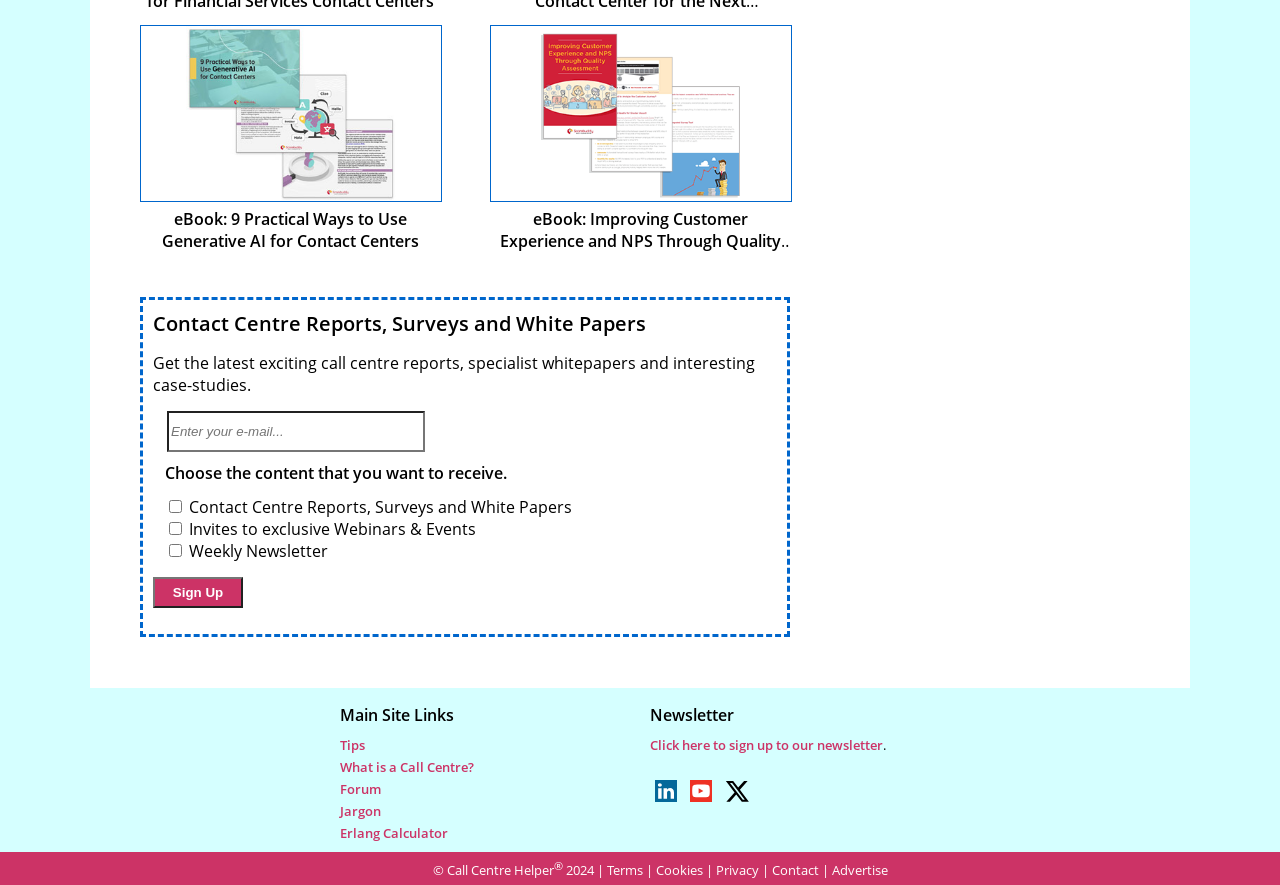From the screenshot, find the bounding box of the UI element matching this description: "Jargon". Supply the bounding box coordinates in the form [left, top, right, bottom], each a float between 0 and 1.

[0.266, 0.906, 0.298, 0.927]